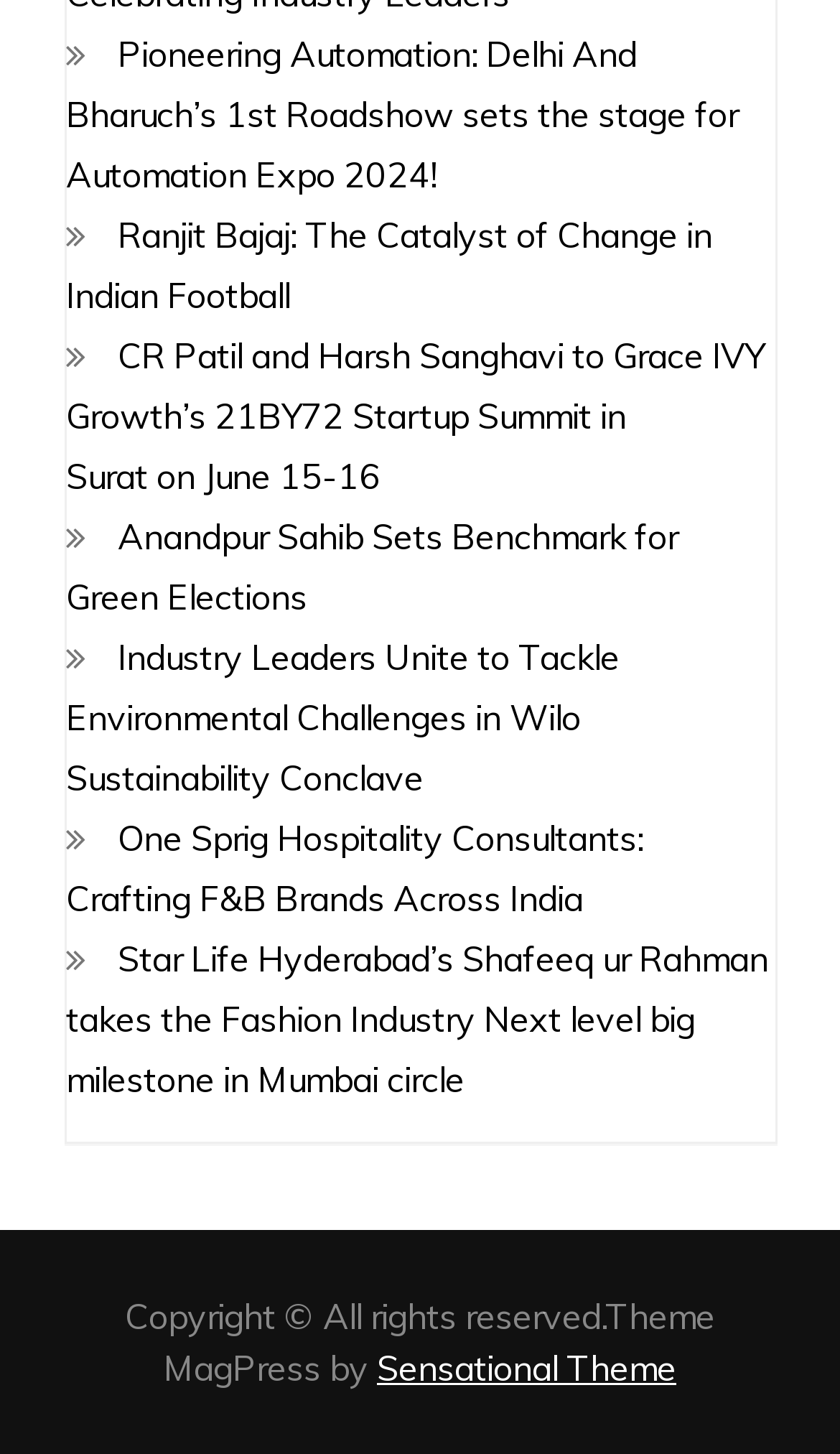Please examine the image and answer the question with a detailed explanation:
What is the topic of the first link?

The first link on the webpage has the text 'Pioneering Automation: Delhi And Bharuch’s 1st Roadshow sets the stage for Automation Expo 2024!' which suggests that the topic of the link is related to Automation Expo 2024.